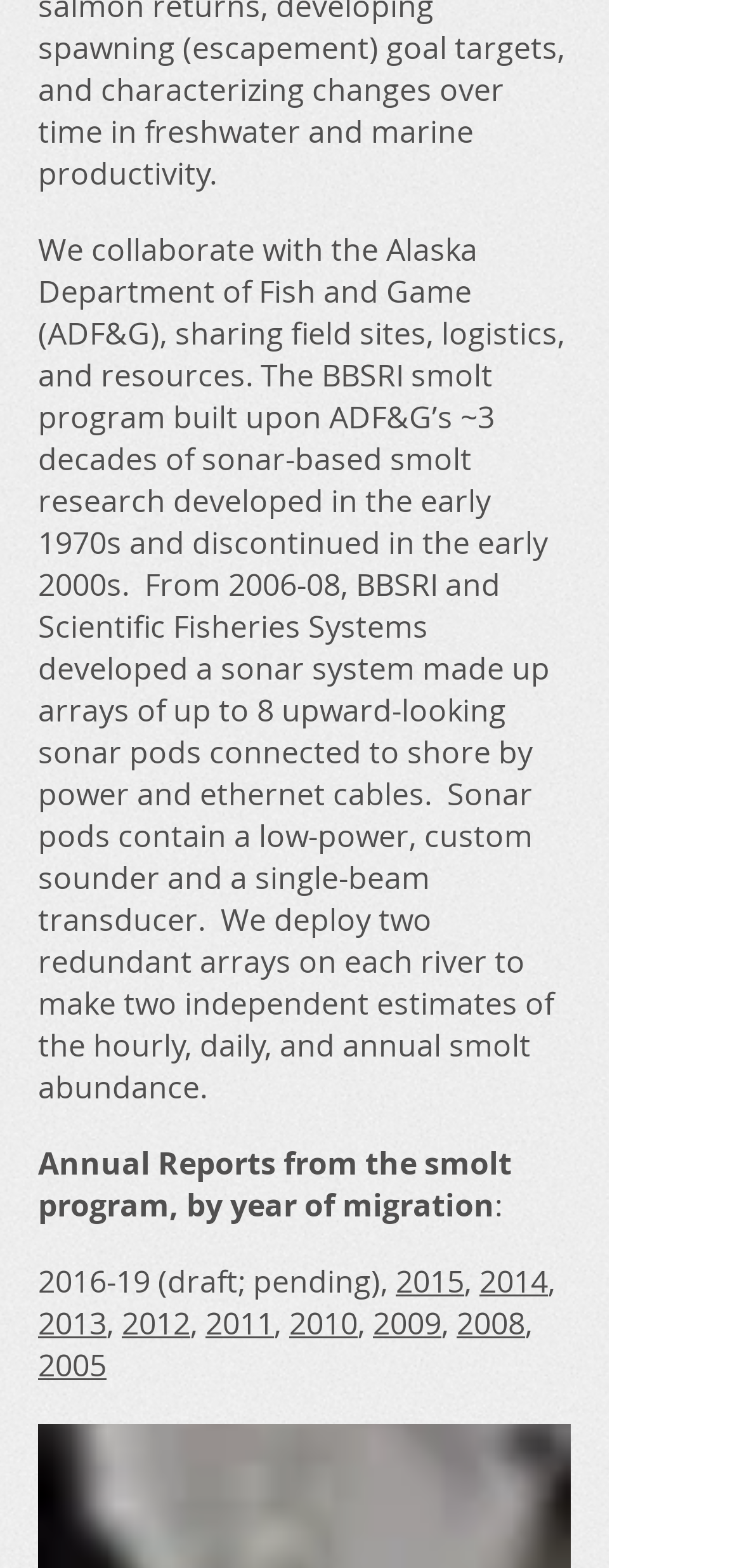What organization does BBSRI collaborate with?
Use the image to answer the question with a single word or phrase.

Alaska Department of Fish and Game